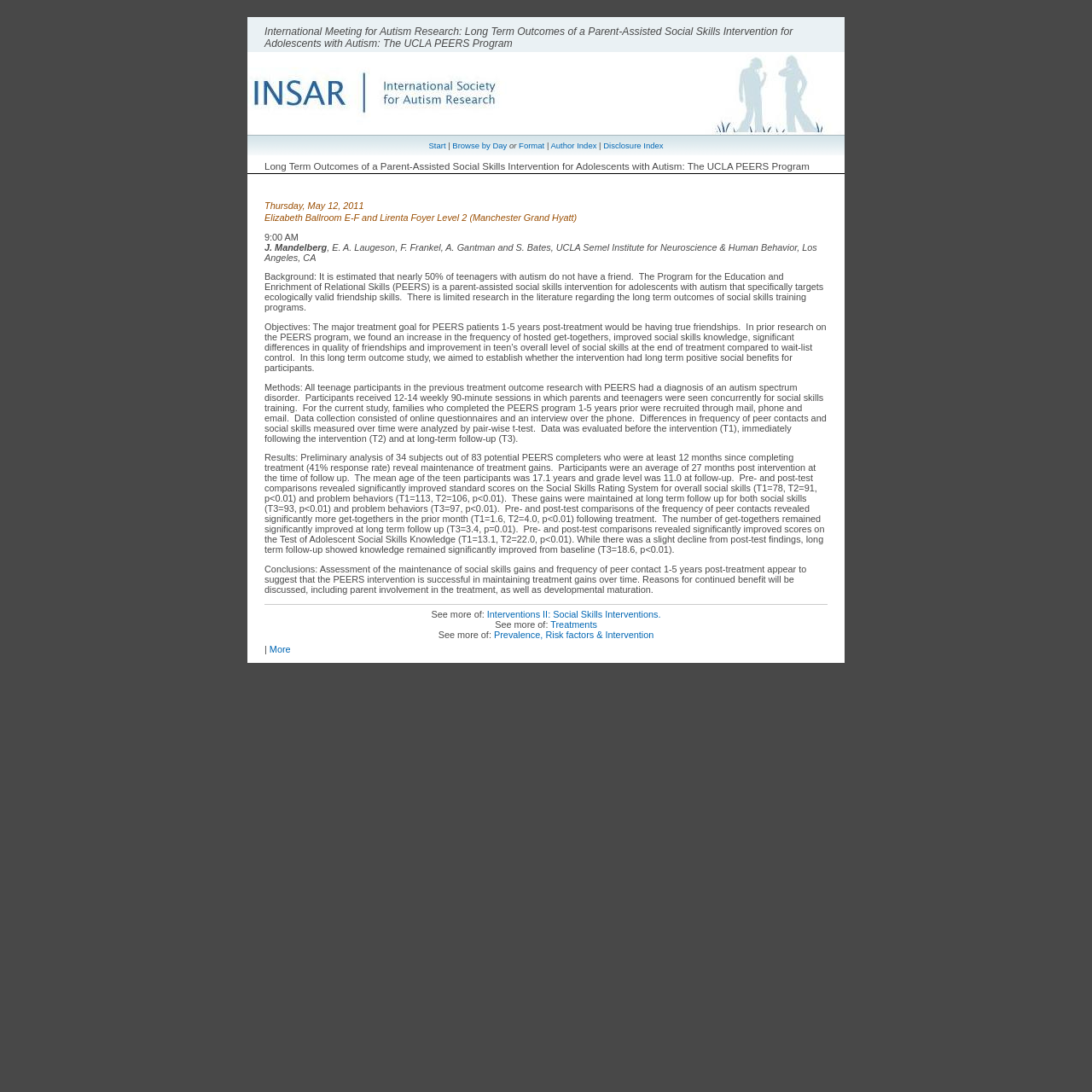From the element description: "Disclosure Index", extract the bounding box coordinates of the UI element. The coordinates should be expressed as four float numbers between 0 and 1, in the order [left, top, right, bottom].

[0.553, 0.129, 0.607, 0.138]